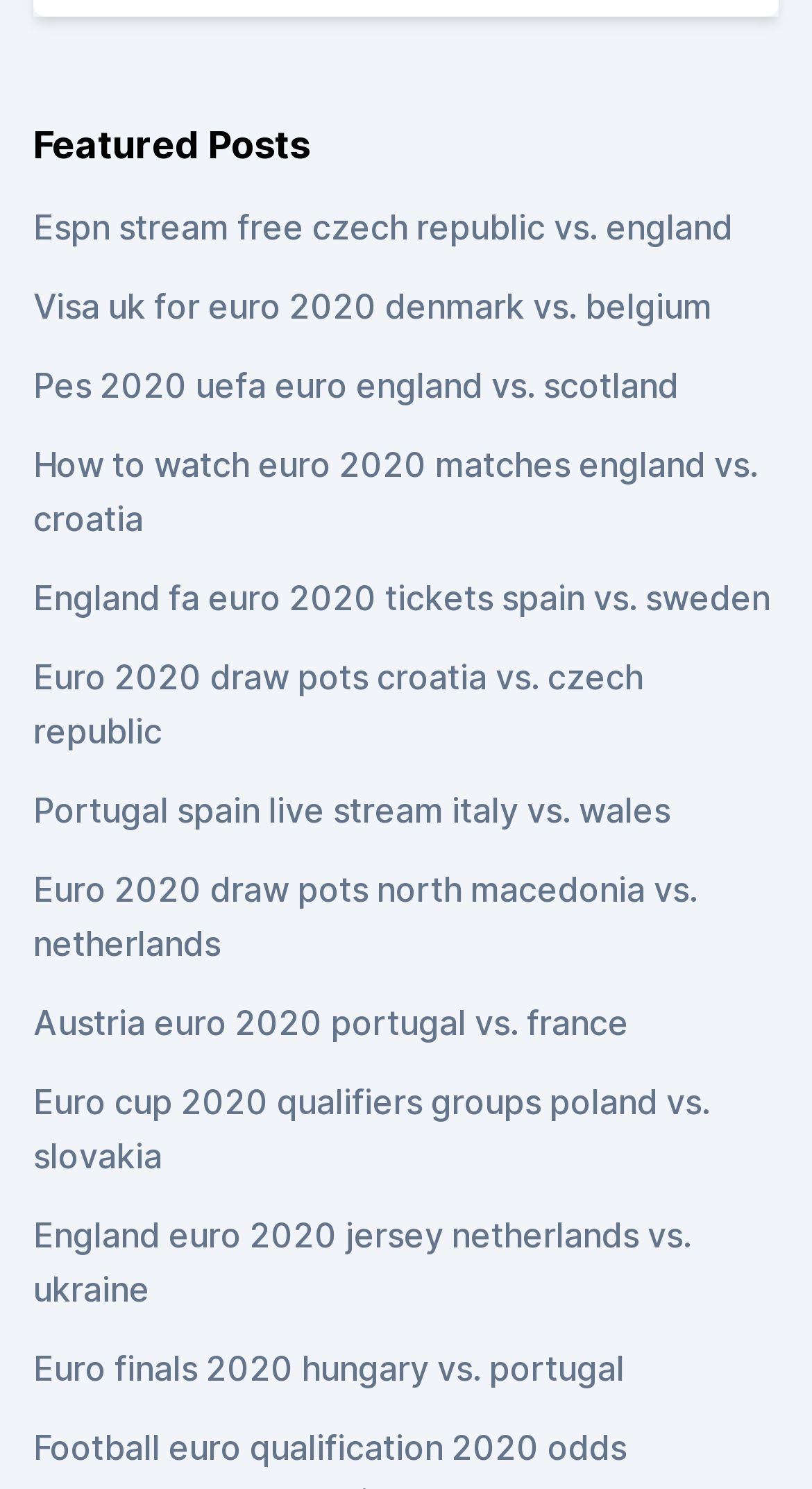Please indicate the bounding box coordinates of the element's region to be clicked to achieve the instruction: "Call 9811138831". Provide the coordinates as four float numbers between 0 and 1, i.e., [left, top, right, bottom].

None